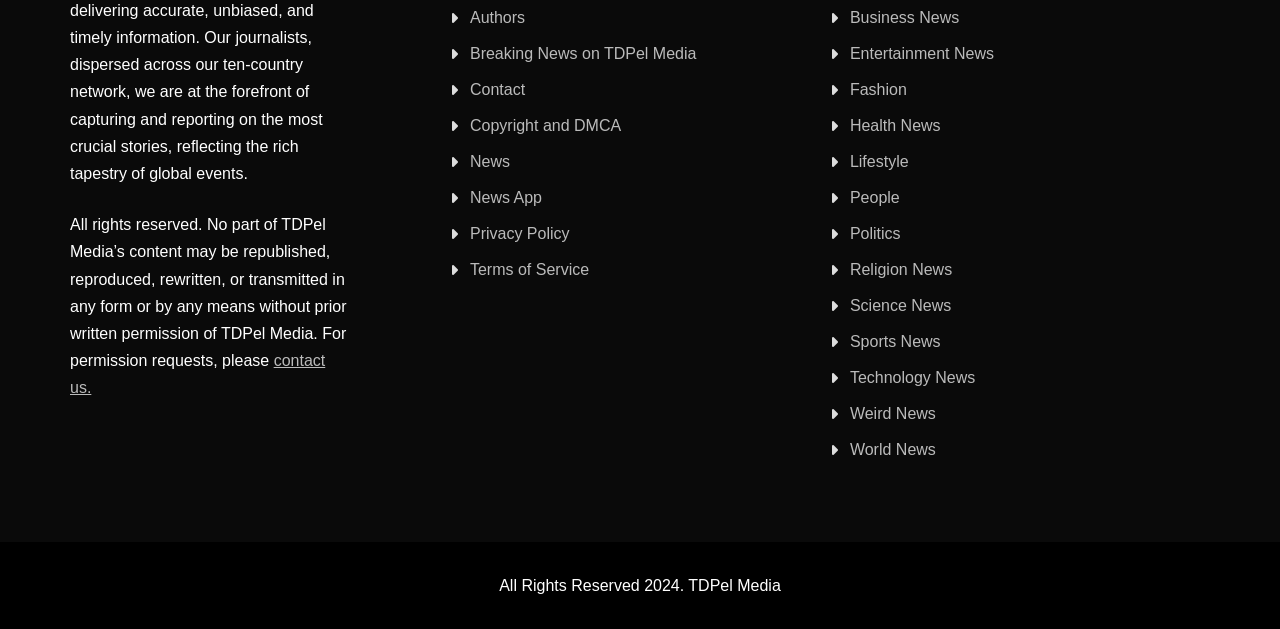Pinpoint the bounding box coordinates of the area that should be clicked to complete the following instruction: "contact us". The coordinates must be given as four float numbers between 0 and 1, i.e., [left, top, right, bottom].

[0.055, 0.56, 0.254, 0.63]